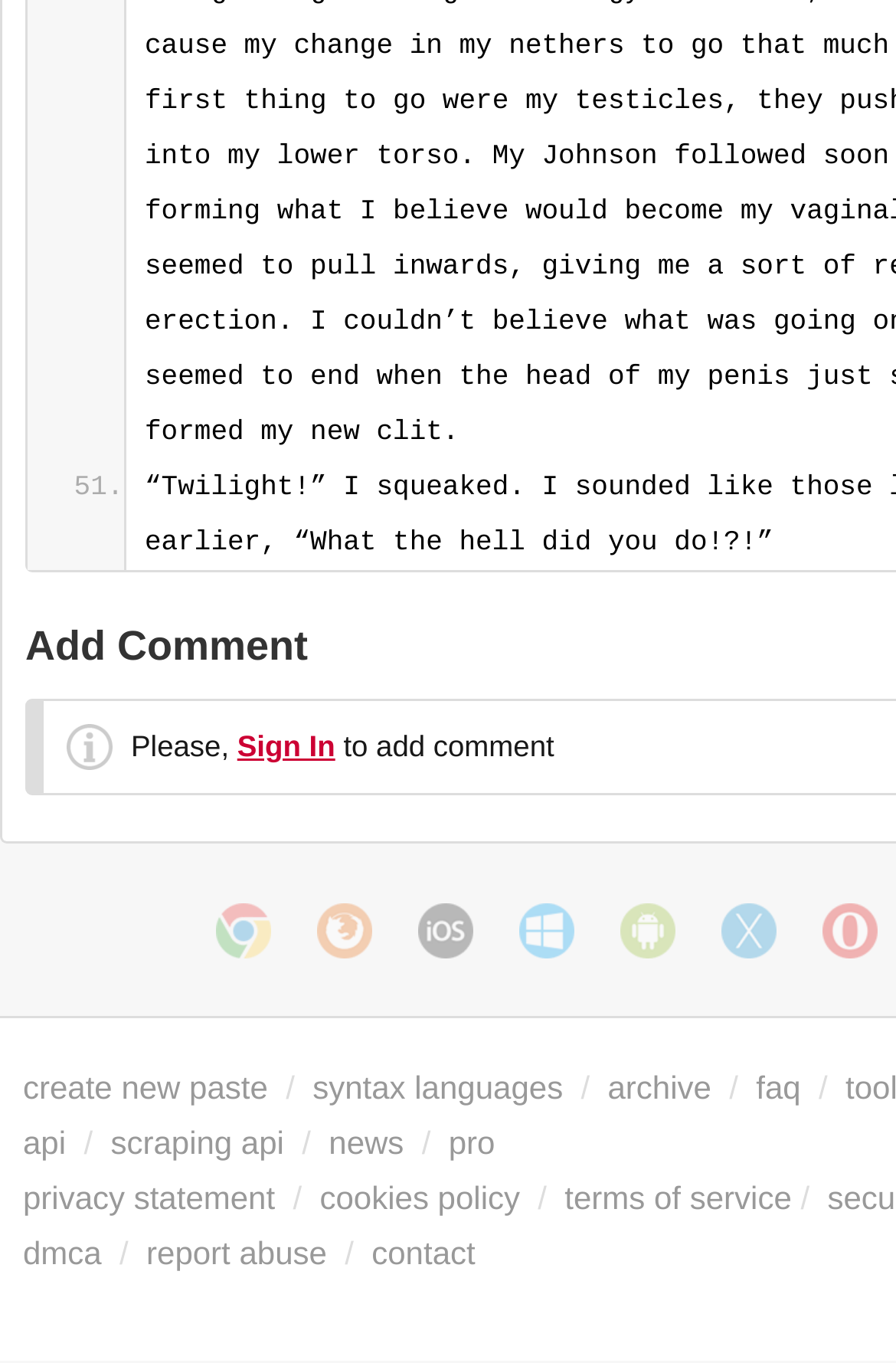Identify the bounding box coordinates for the element you need to click to achieve the following task: "Sign in to add a comment". The coordinates must be four float values ranging from 0 to 1, formatted as [left, top, right, bottom].

[0.265, 0.535, 0.374, 0.56]